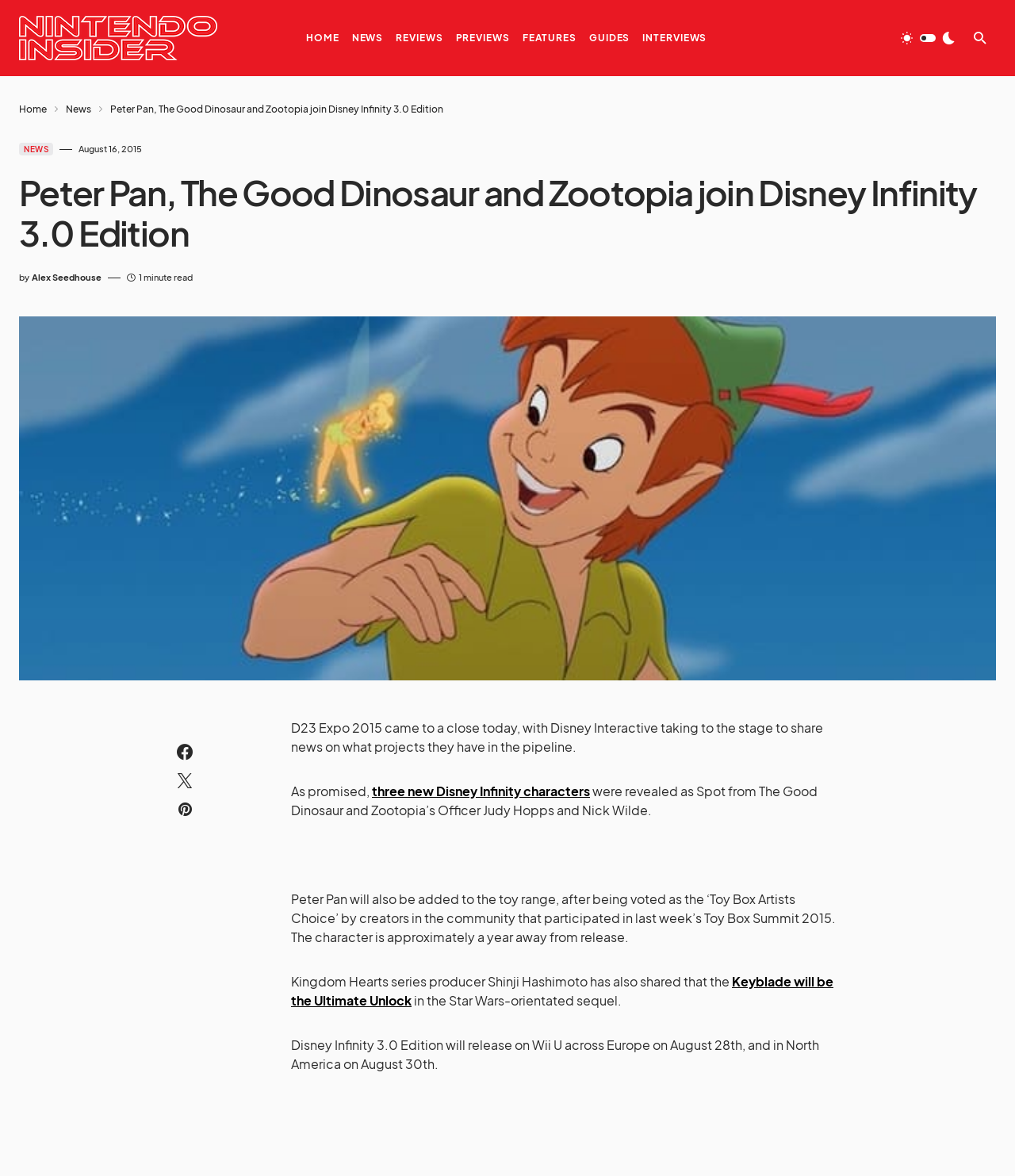Please give a succinct answer to the question in one word or phrase:
What is the release date of Disney Infinity 3.0 Edition in North America?

August 30th